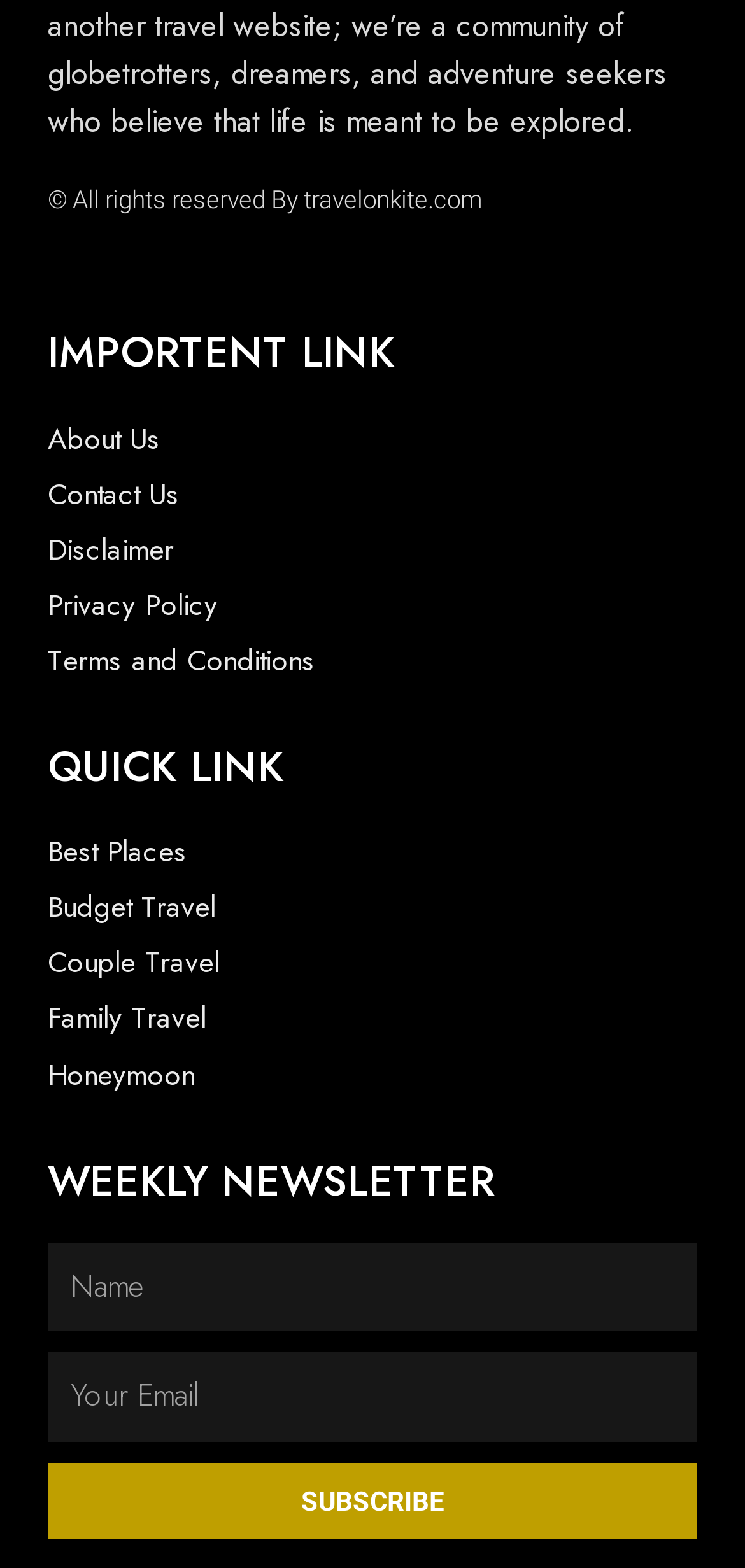Can you pinpoint the bounding box coordinates for the clickable element required for this instruction: "Click on About Us"? The coordinates should be four float numbers between 0 and 1, i.e., [left, top, right, bottom].

[0.064, 0.265, 0.936, 0.294]